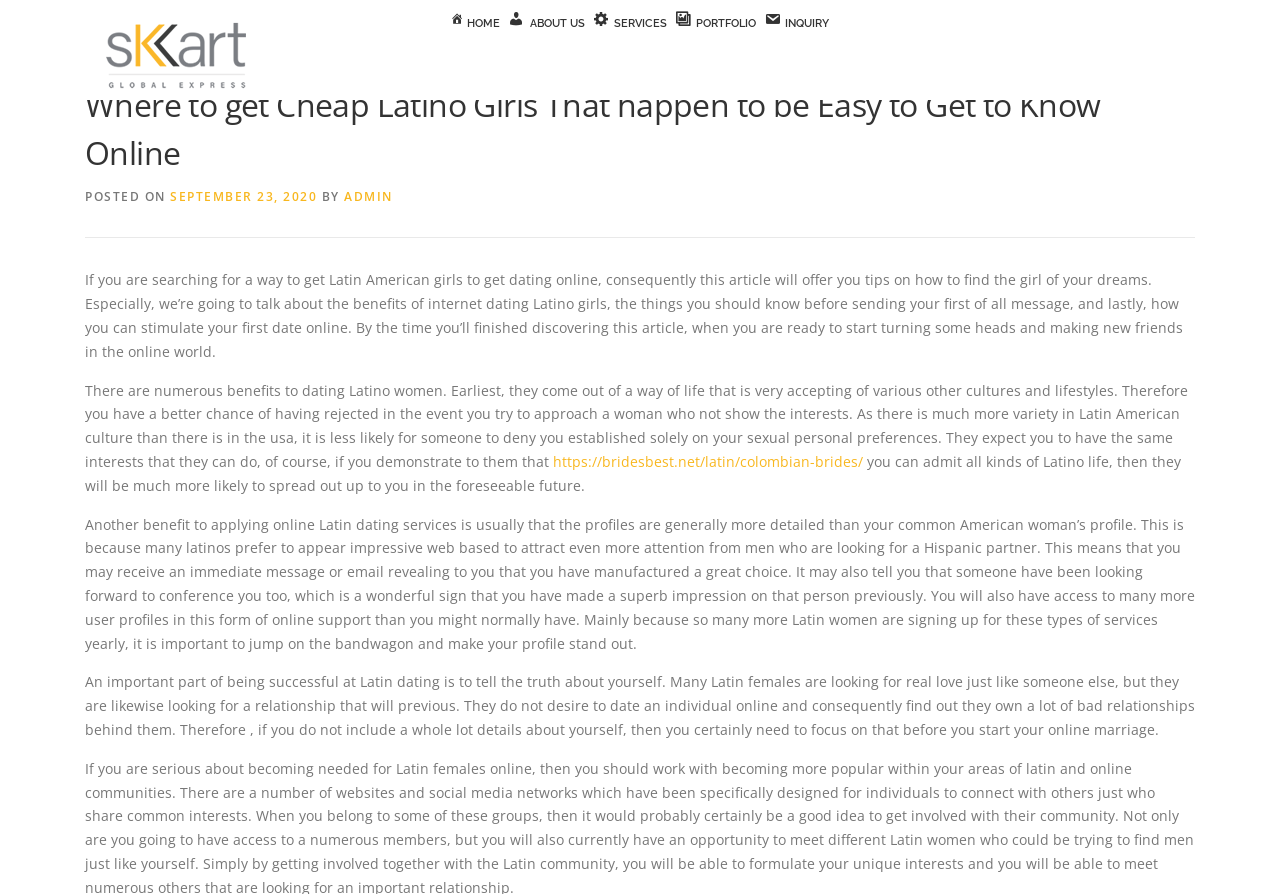What can you expect from online Latin dating services?
Please provide a detailed and comprehensive answer to the question.

According to the webpage, online Latin dating services provide more detailed profiles than traditional American dating services, which increases the chances of finding a compatible partner and receiving immediate messages or emails from interested individuals.